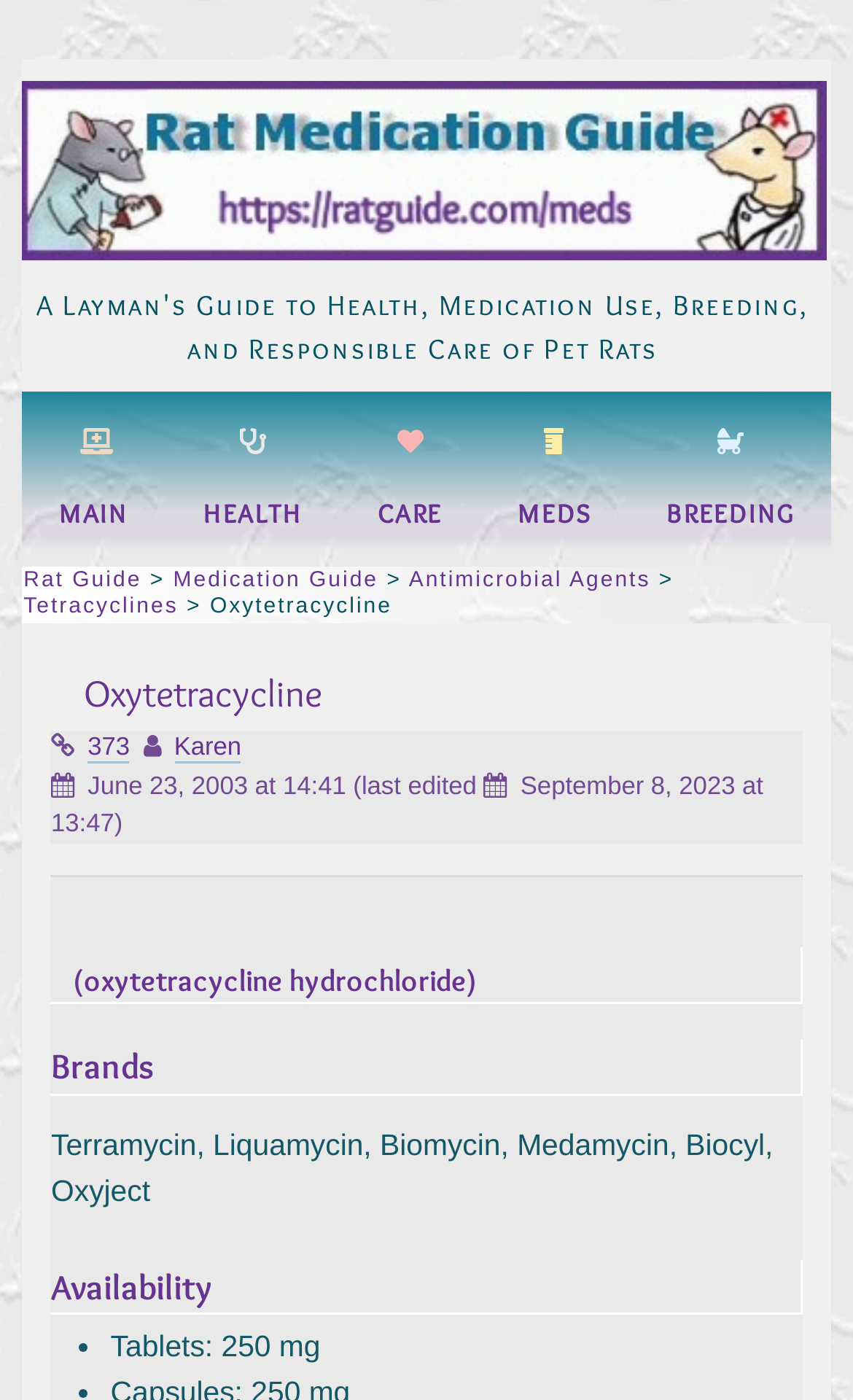Write a detailed summary of the webpage.

The webpage is about Oxytetracycline, a medication guide for pet rats. At the top, there is a link to "Skip to content" followed by a link to "The Layman's Guide to Medication Use in Pet Rats". Below these links, there is a navigation menu with five options: "MAIN", "HEALTH", "CARE", "MEDS", and "BREEDING". 

On the left side, there is a sidebar with links to "Rat Guide", "Medication Guide", "Antimicrobial Agents", and "Tetracyclines". The main content area is dedicated to Oxytetracycline, with a heading that includes the medication's name and a subtitle "(oxytetracycline hydrochloride)". 

Below the heading, there are sections for "Brands" and "Availability". The "Brands" section lists several brand names, including Terramycin, Liquamycin, and Biomycin. The "Availability" section lists the available forms of the medication, including tablets of 250 mg. 

There are also links to related content, such as the author's name "Karen" and the dates when the content was last edited.